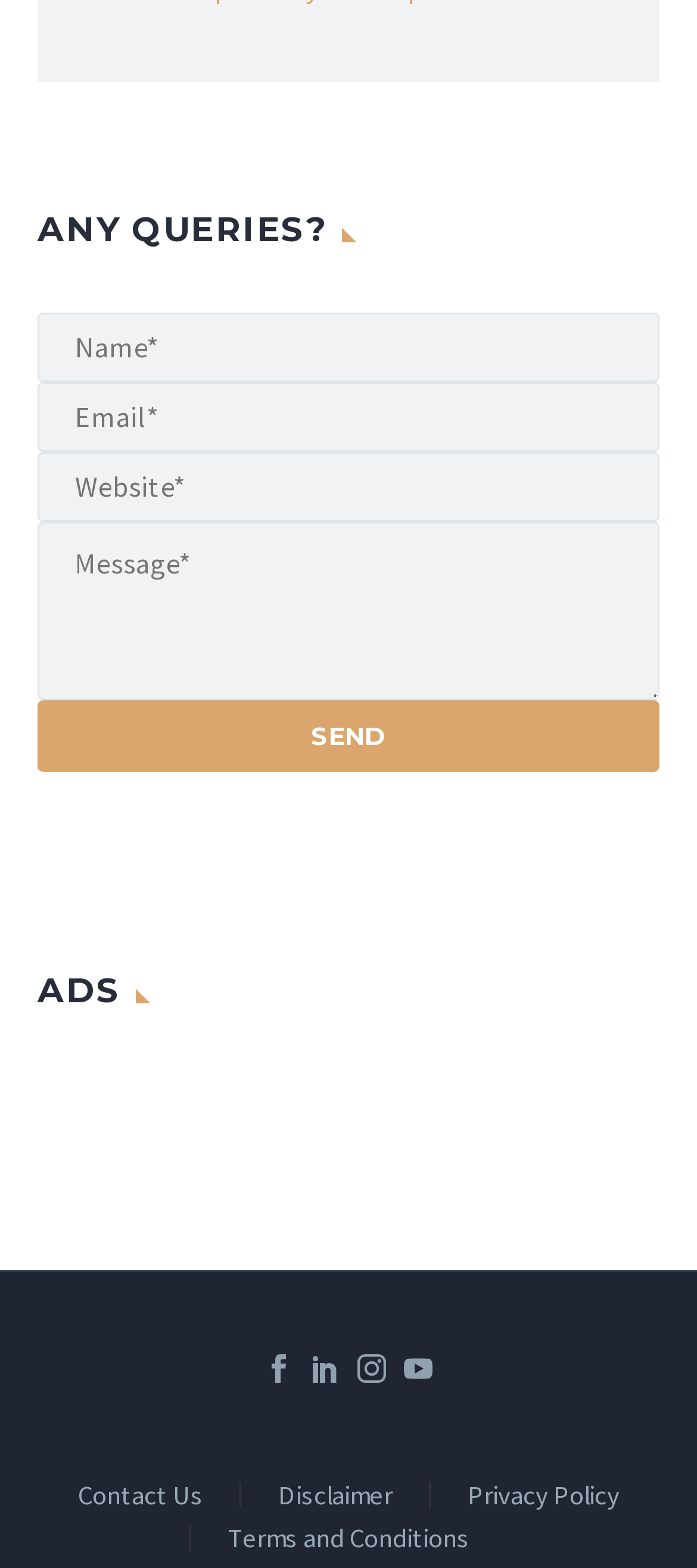How many links are present in the footer?
Refer to the image and provide a one-word or short phrase answer.

4